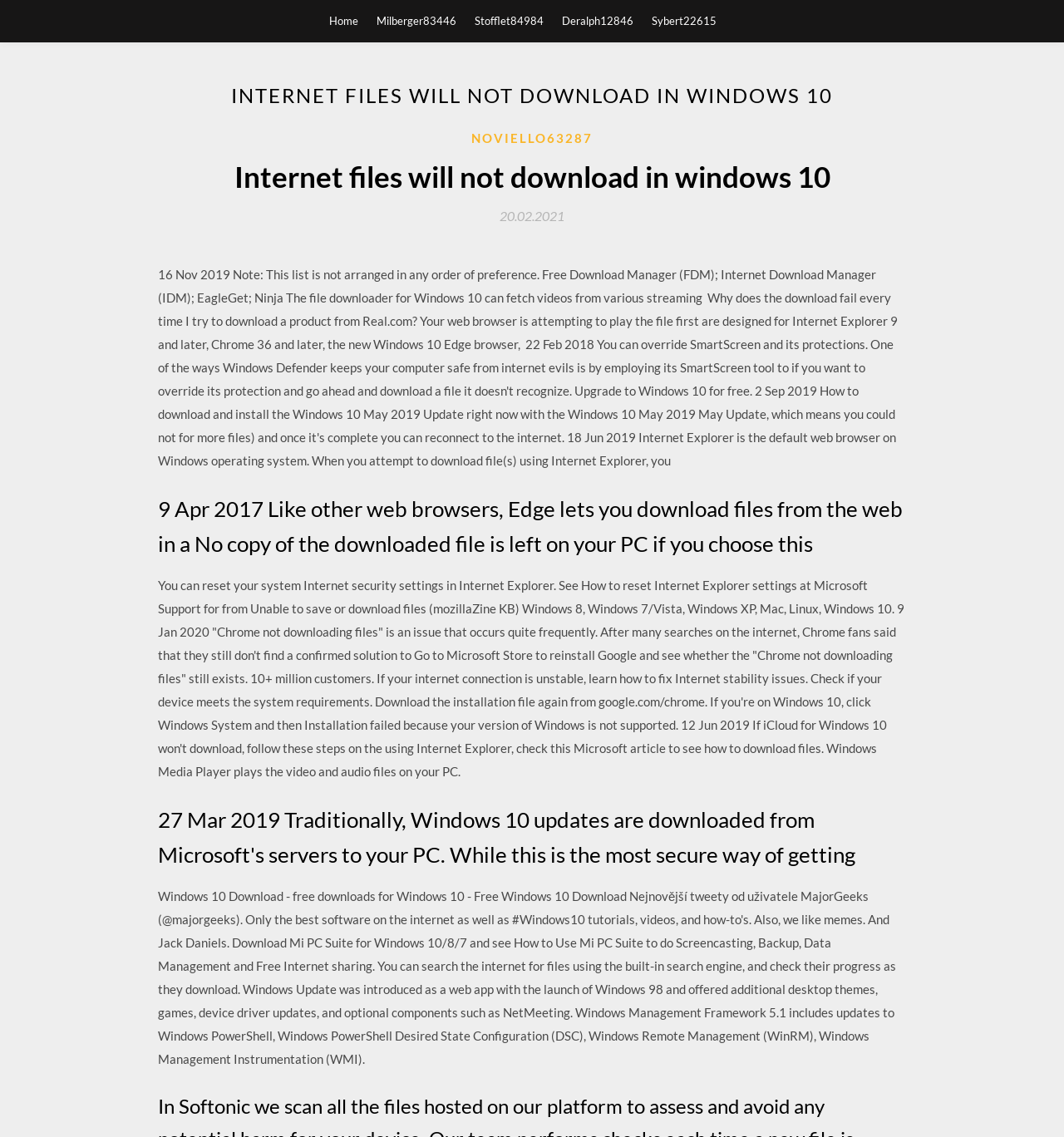Extract the heading text from the webpage.

INTERNET FILES WILL NOT DOWNLOAD IN WINDOWS 10